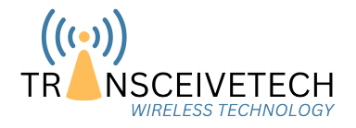Explain the image in detail, mentioning the main subjects and background elements.

The image features the logo of Transceivetech, a company specializing in wireless technology. Prominently displayed, the logo includes a stylized representation of a communication tower emitting signal waves, depicted in a vibrant yellow and blue palette. The company name "TRANSCIEVETECH" is bold and modern, positioned alongside the tagline "WIRELESS TECHNOLOGY," which is elegantly styled in a lighter font. This logo embodies the innovative spirit of the company and highlights its focus on advanced communication solutions.